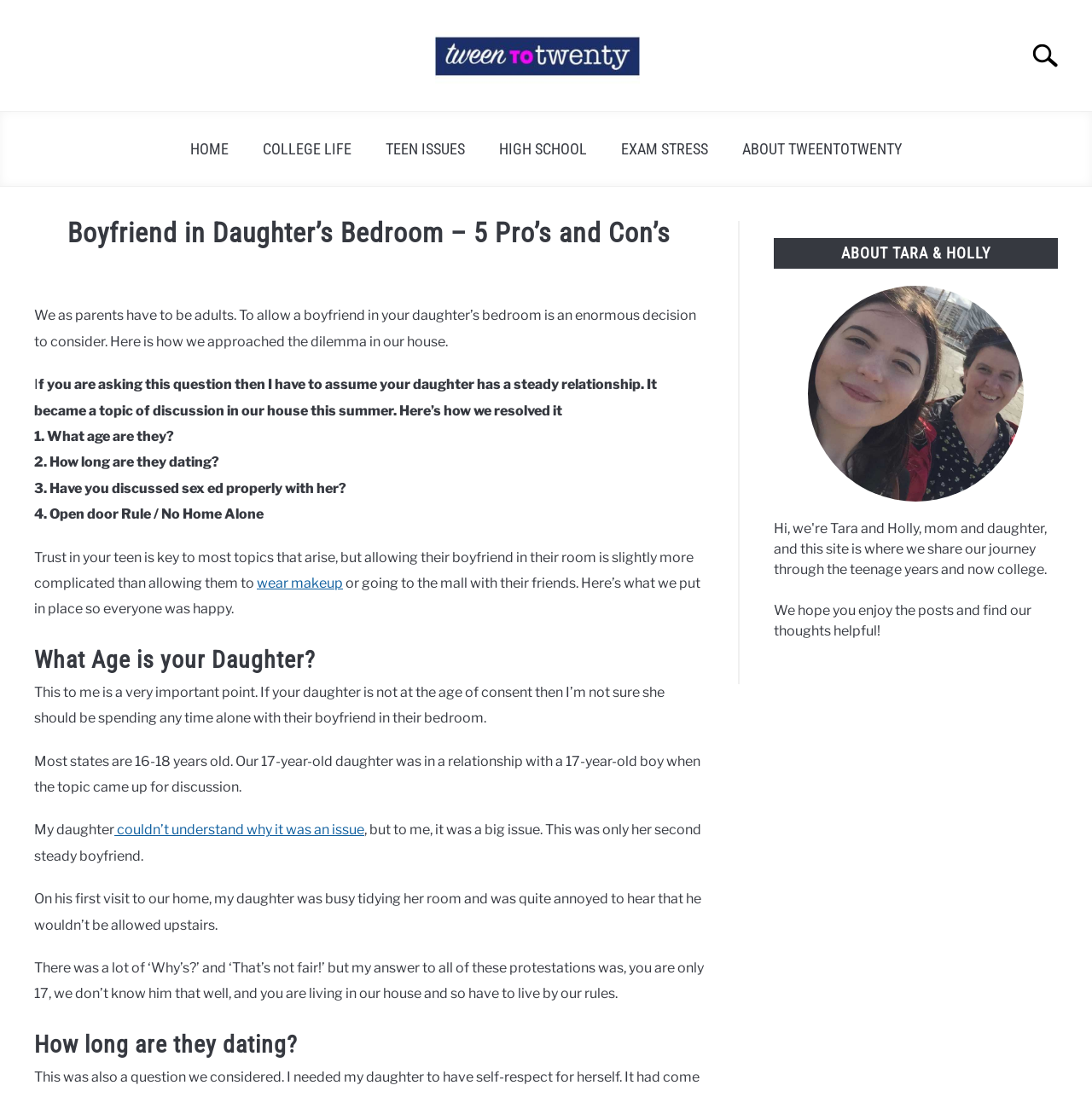Please look at the image and answer the question with a detailed explanation: How many points are discussed in the article for considering allowing a boyfriend in a daughter's bedroom?

The article discusses five points to consider when deciding whether to allow a boyfriend in a daughter's bedroom, including the daughter's age, how long they have been dating, and whether they have had sex education.